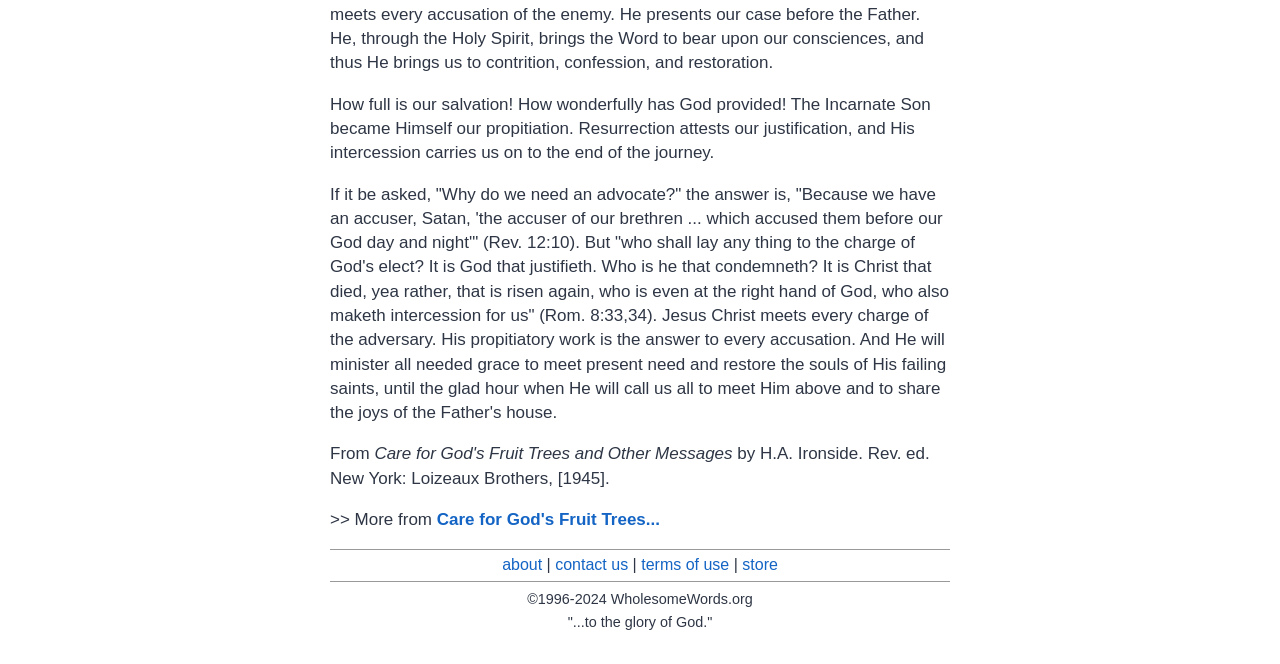Please examine the image and answer the question with a detailed explanation:
What is the theme of the website?

The theme of the website appears to be Christianity, as the text discusses salvation, justification, and the role of Jesus Christ in a religious context.